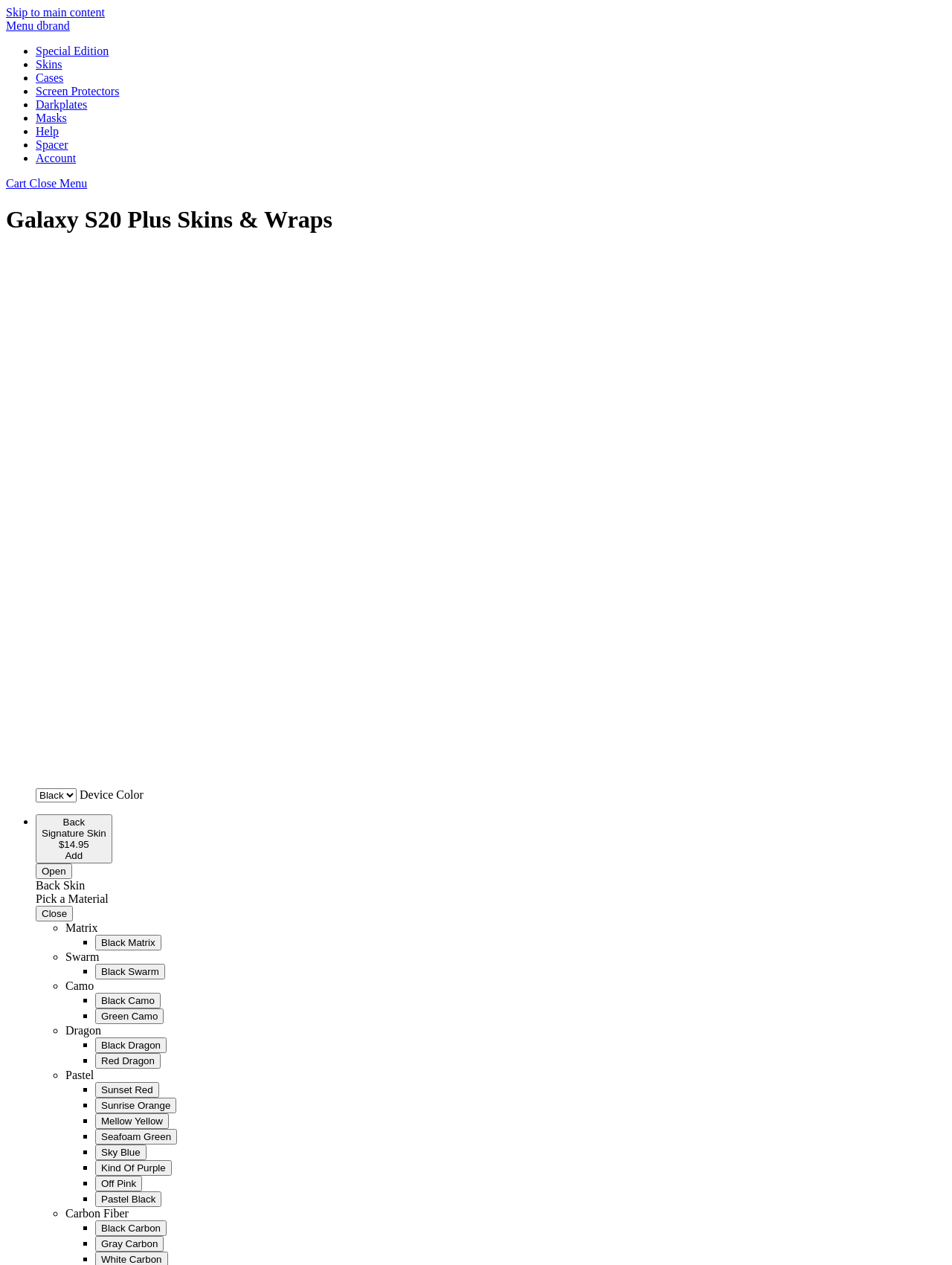Can you find the bounding box coordinates for the UI element given this description: "Sunset Red"? Provide the coordinates as four float numbers between 0 and 1: [left, top, right, bottom].

[0.1, 0.855, 0.167, 0.868]